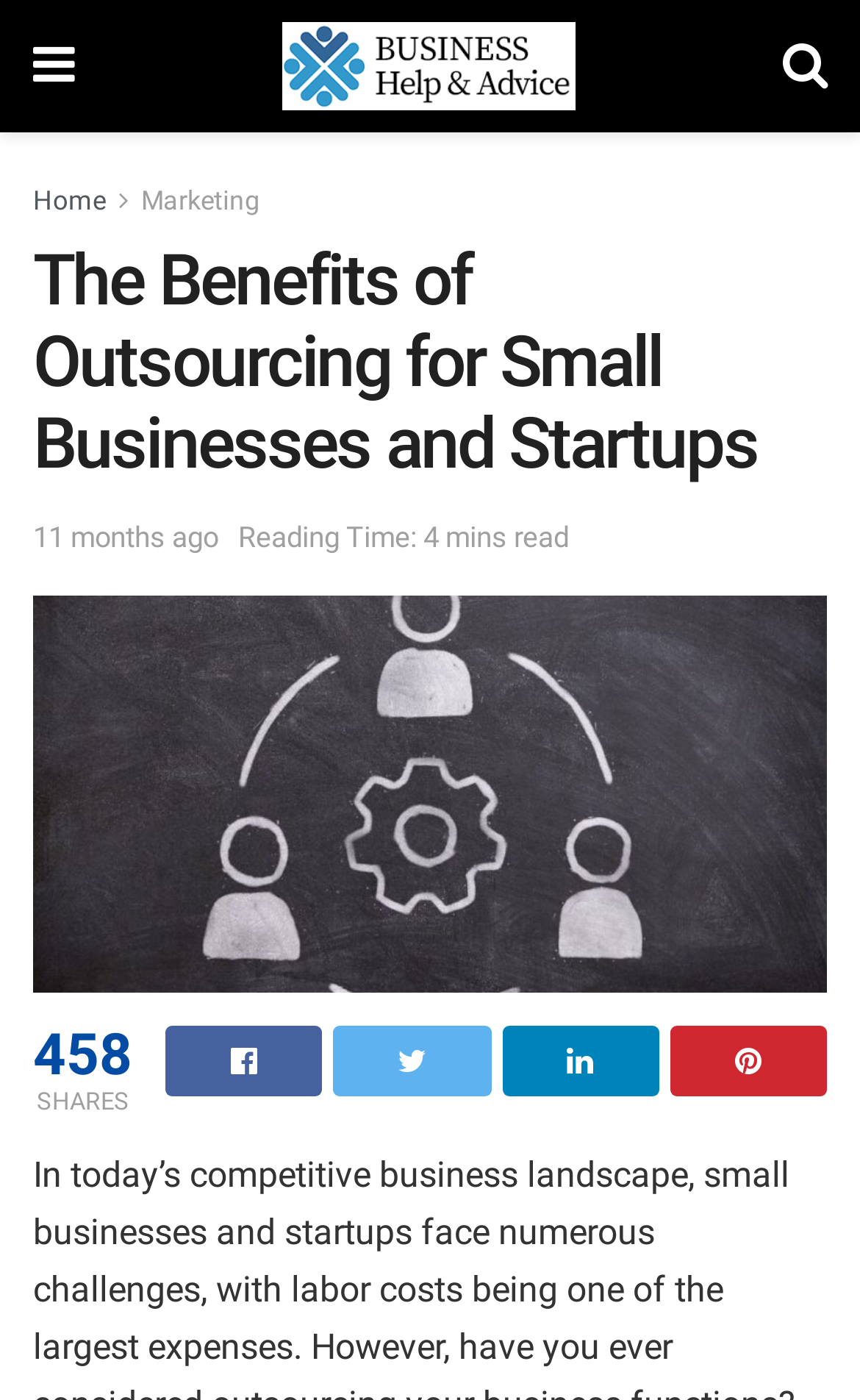Answer the question briefly using a single word or phrase: 
How many social media sharing options are available?

4